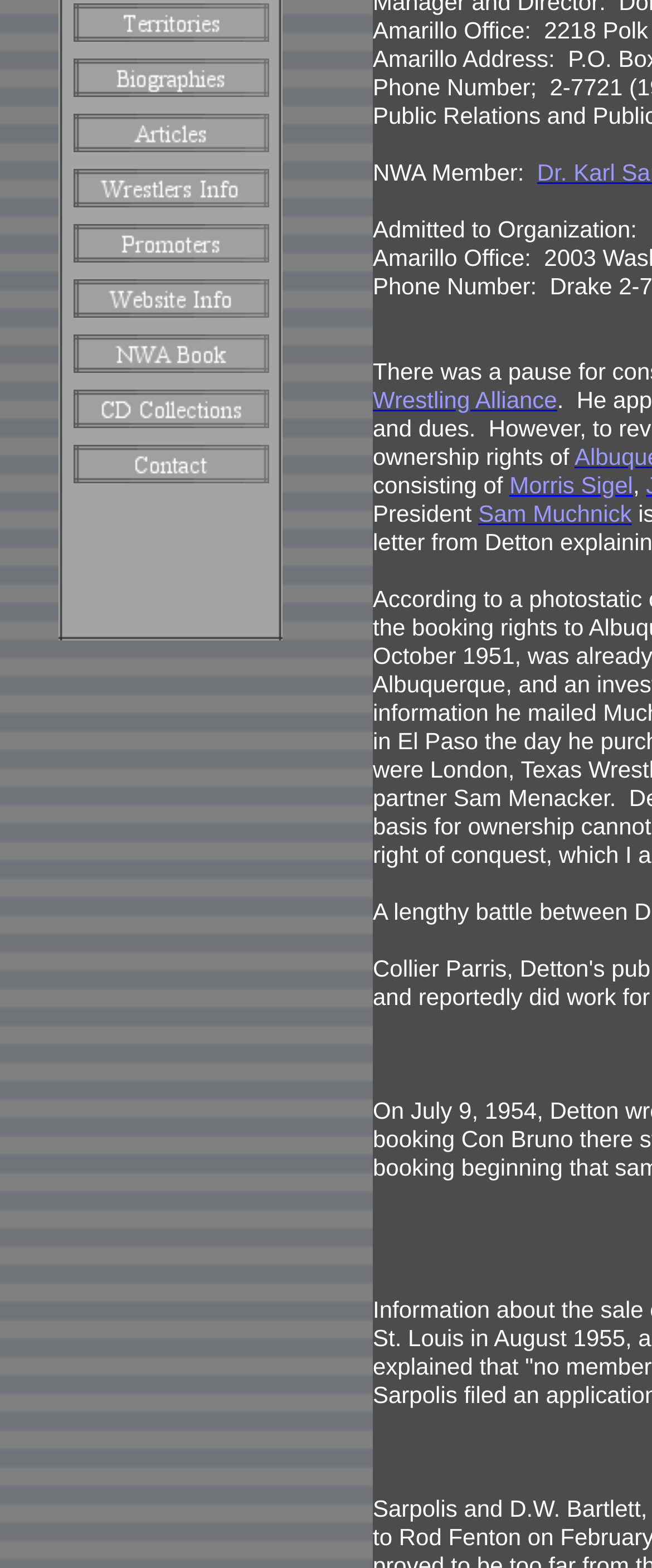Identify the bounding box for the described UI element: "Wrestling Alliance".

[0.572, 0.246, 0.854, 0.264]